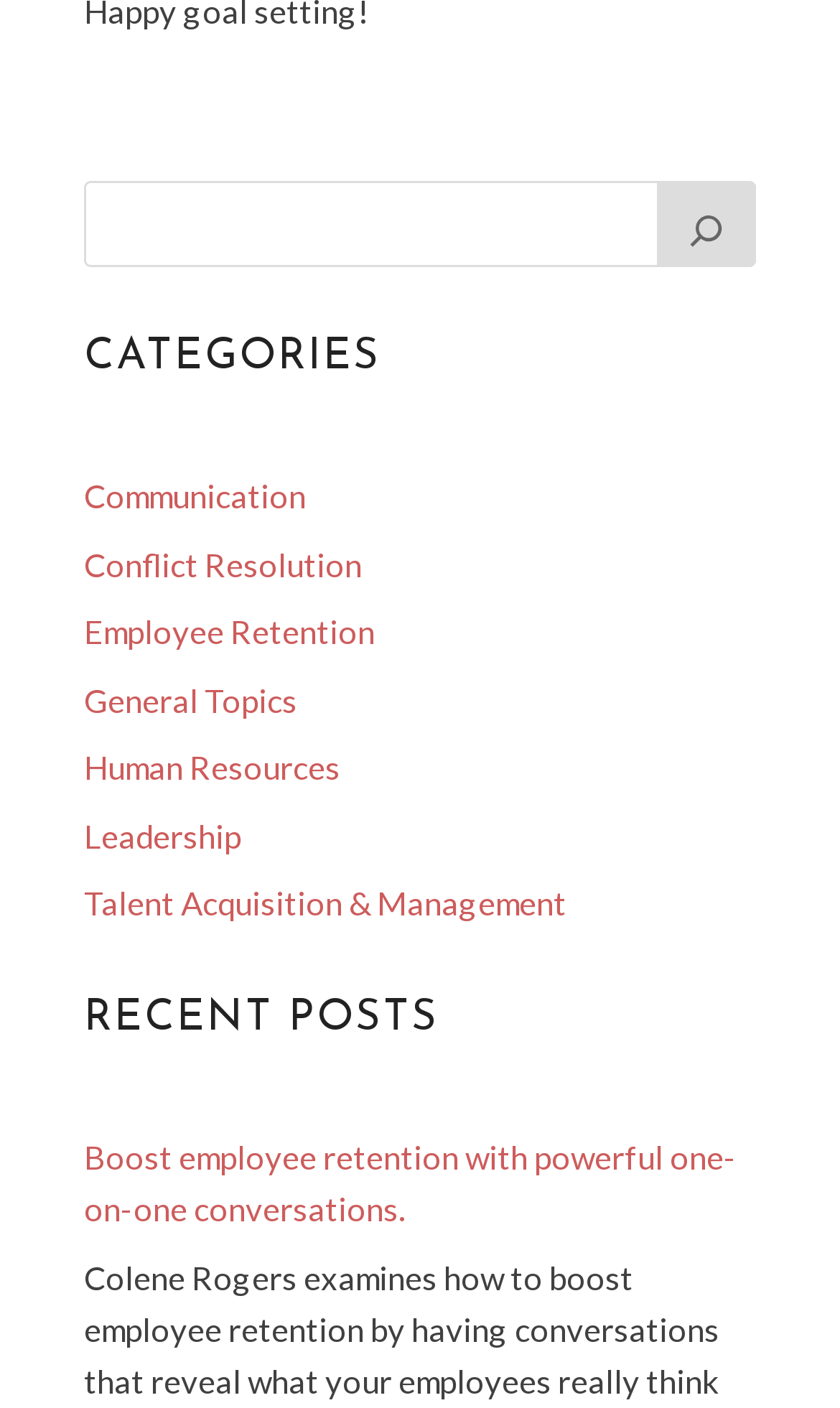What is the purpose of the search box?
Refer to the image and give a detailed response to the question.

The search box is located at the top of the webpage, accompanied by a 'Search' button. This suggests that users can input keywords or phrases to search for specific content within the website.